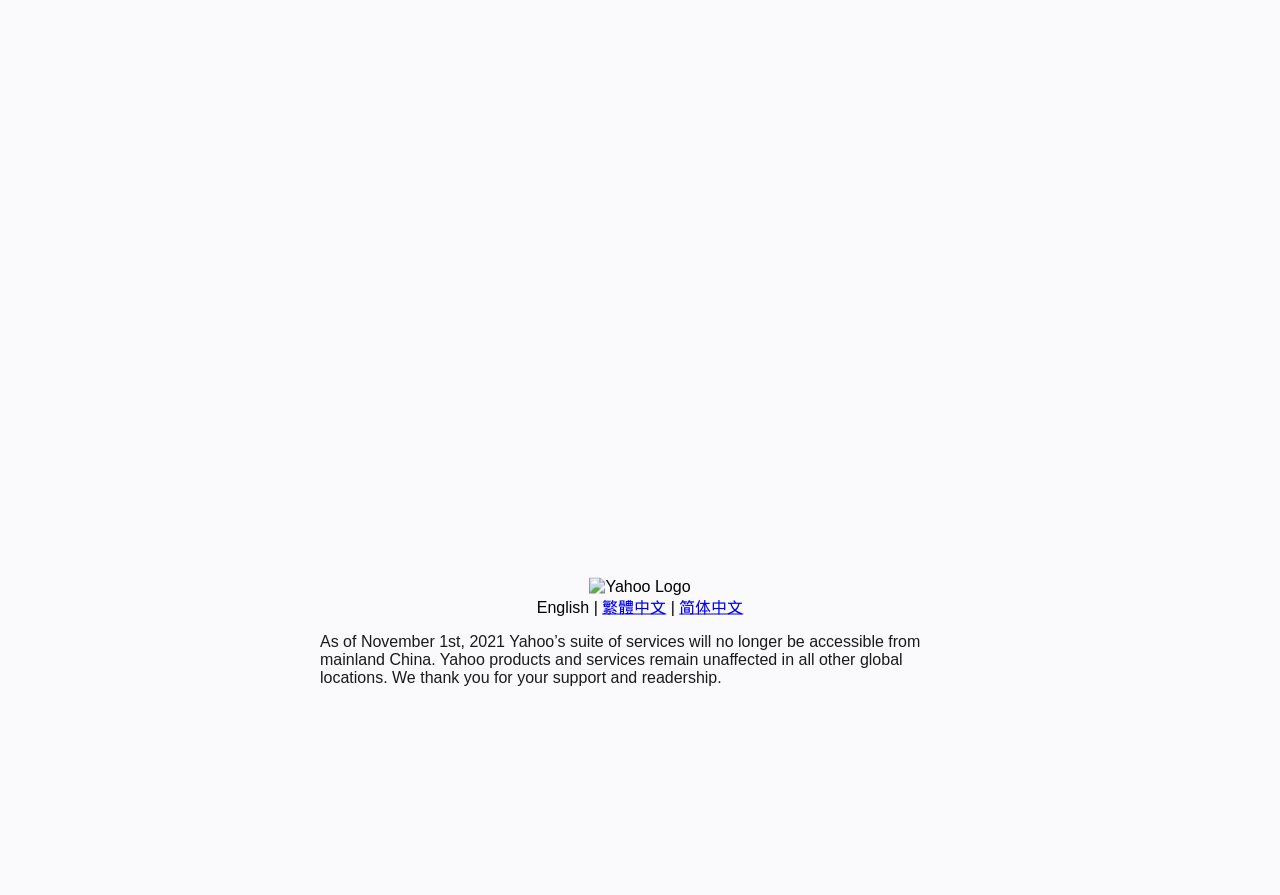Find the bounding box of the web element that fits this description: "English".

[0.419, 0.669, 0.46, 0.688]